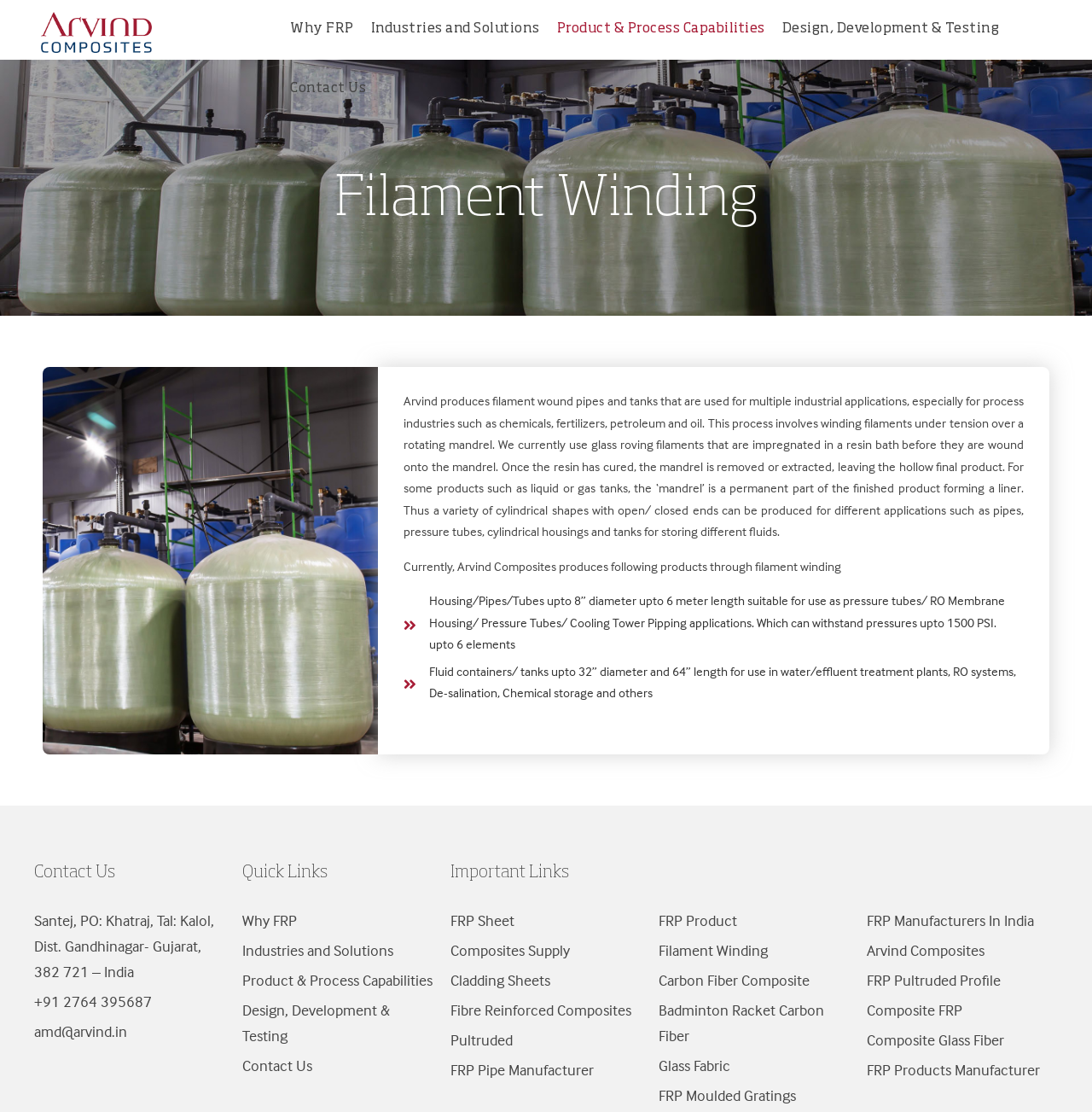Find the bounding box coordinates for the element that must be clicked to complete the instruction: "Click on the 'Industries and Solutions' link". The coordinates should be four float numbers between 0 and 1, indicated as [left, top, right, bottom].

[0.332, 0.0, 0.502, 0.054]